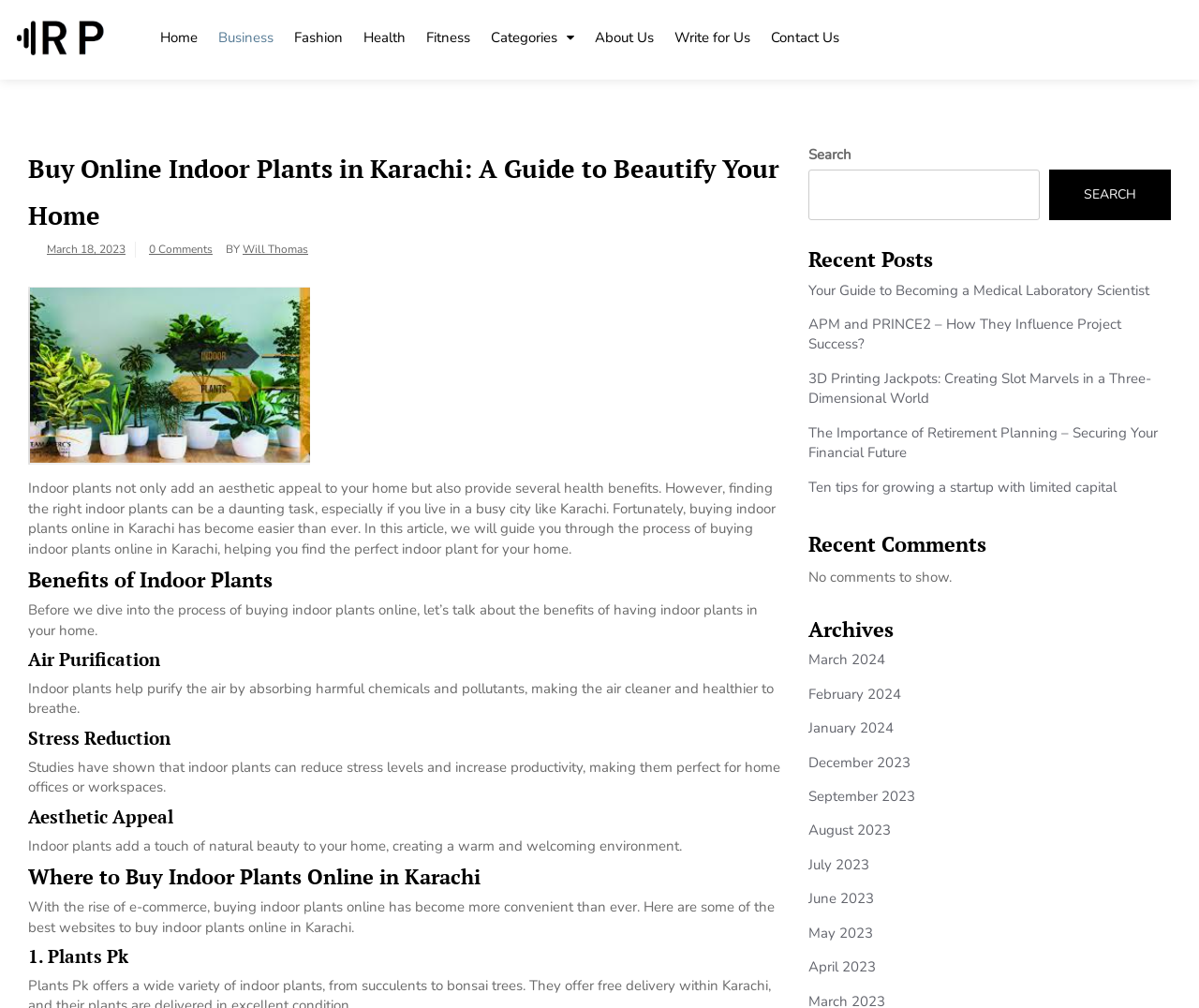Please predict the bounding box coordinates of the element's region where a click is necessary to complete the following instruction: "View newer posts". The coordinates should be represented by four float numbers between 0 and 1, i.e., [left, top, right, bottom].

None